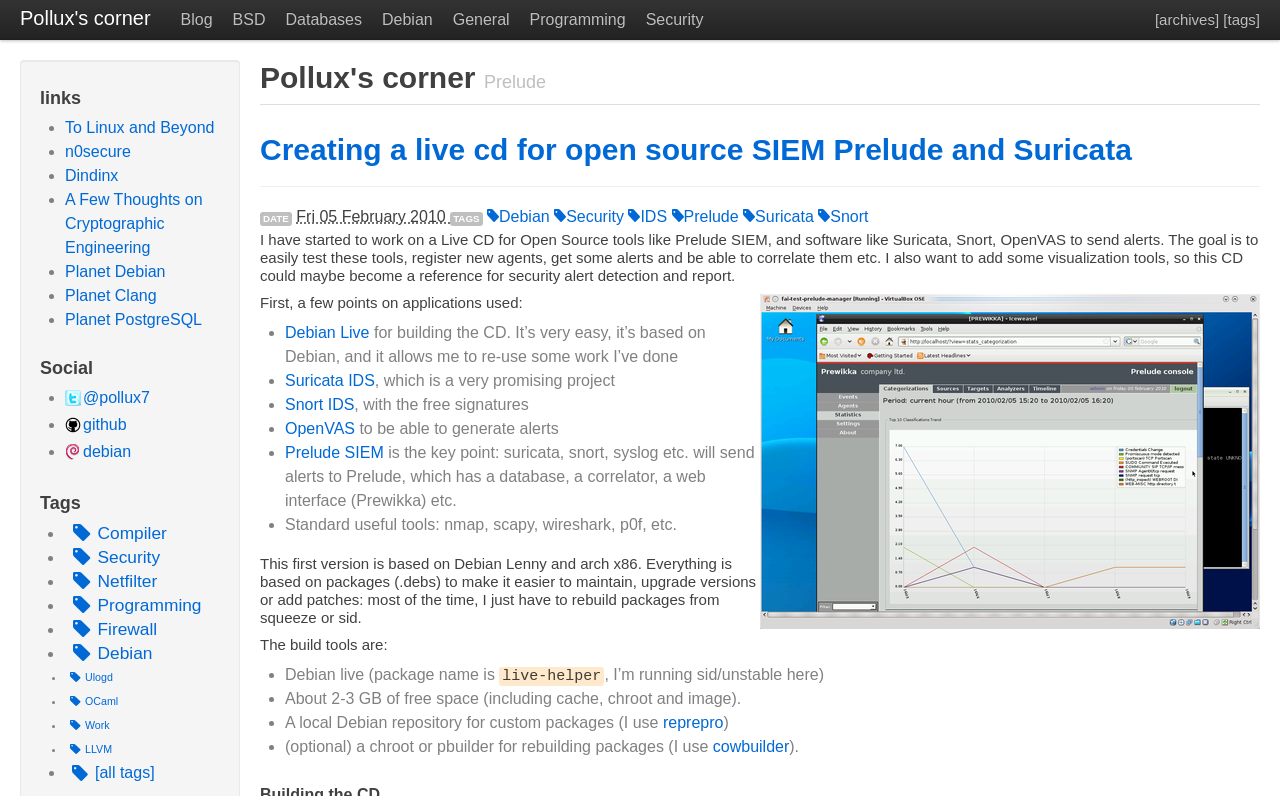Elaborate on the different components and information displayed on the webpage.

The webpage is titled "Pollux's corner" and has a navigation menu at the top with links to "Blog", "BSD", "Databases", "Debian", "General", "Programming", and "Security". On the top right, there are links to "[archives]" and "[tags]".

Below the navigation menu, there is a section titled "links" with a list of links to various websites, including "To Linux and Beyond", "n0secure", "Dindinx", and others.

Next, there is a section titled "Social" with links to social media profiles, including "@pollux7" on Twitter, "github", and "debian".

Following that, there is a section titled "Tags" with a list of tags, including "Compiler", "Security", "Netfilter", "Programming", and others. Each tag is represented by an icon and a link.

The main content of the webpage is an article titled "Pollux's corner Prelude" with a heading "Creating a live cd for open source SIEM Prelude and Suricata". The article has a date and time stamp of "Fri 05 February 2010" and is tagged with "Debian", "Security", "IDS", "Prelude", "Suricata", and "Snort".

The article begins with a brief introduction to the project of creating a live CD for open source SIEM tools like Prelude and Suricata. The text explains the goal of the project, which is to easily test these tools, register new agents, and correlate alerts. The article also mentions the plan to add visualization tools to the CD.

The article includes an image of "Prewikka" and a list of applications used in the project, including "Prelude", "Suricata", "Snort", and others.